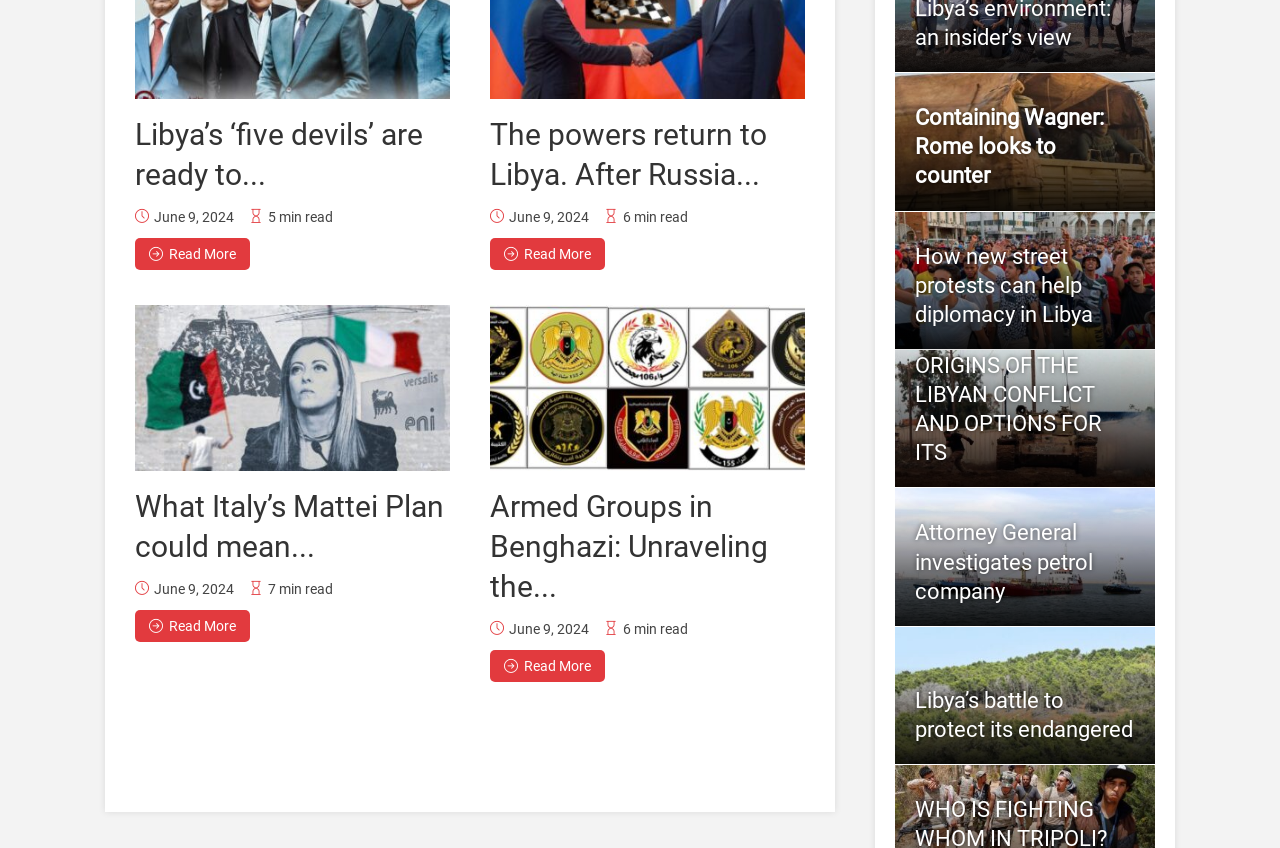What is the date of the first article?
Kindly give a detailed and elaborate answer to the question.

I found the date by looking at the StaticText element with the text 'June 9, 2024' which is located near the top of the webpage, above the first article.